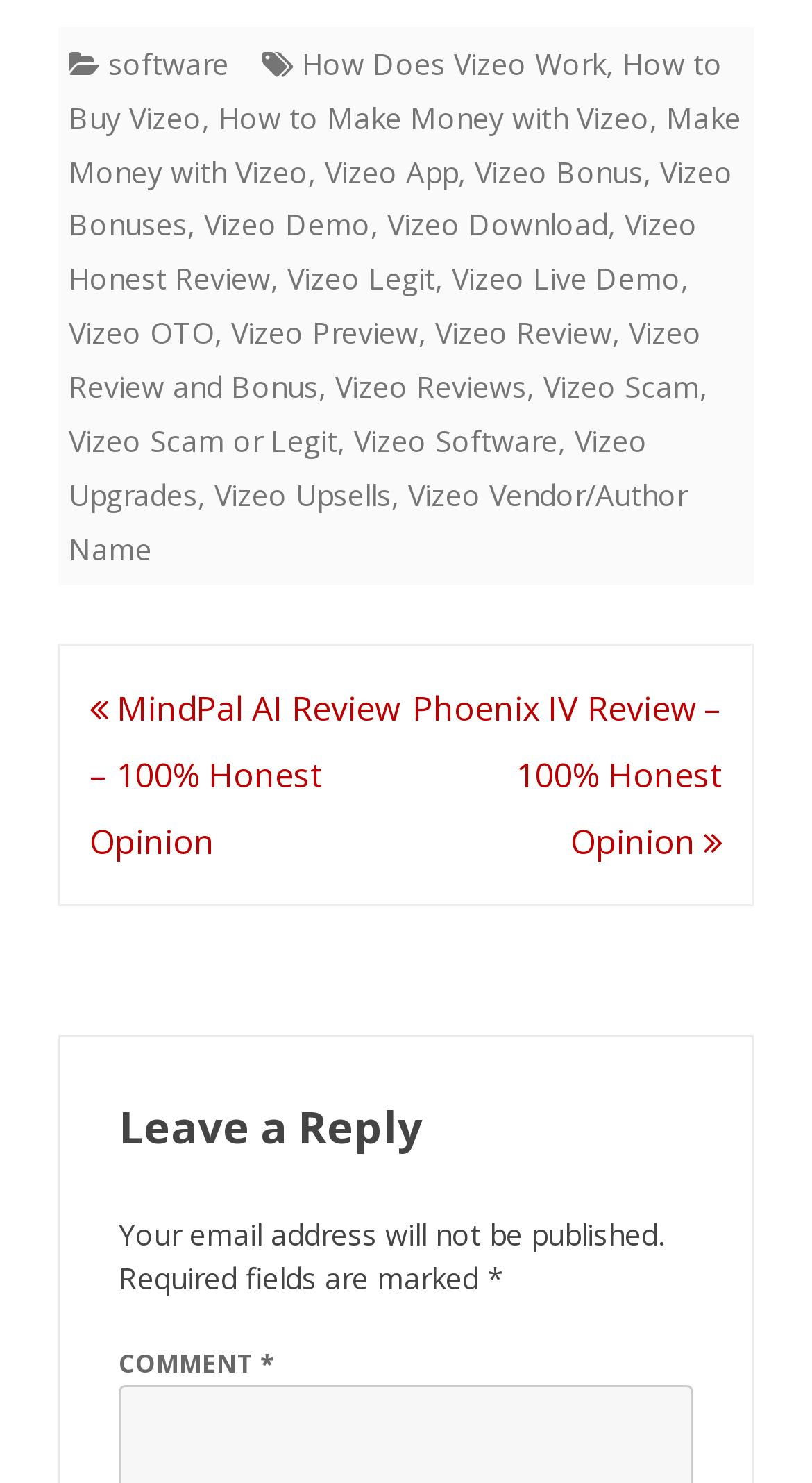How many required fields are there in the comment form? Please answer the question using a single word or phrase based on the image.

1